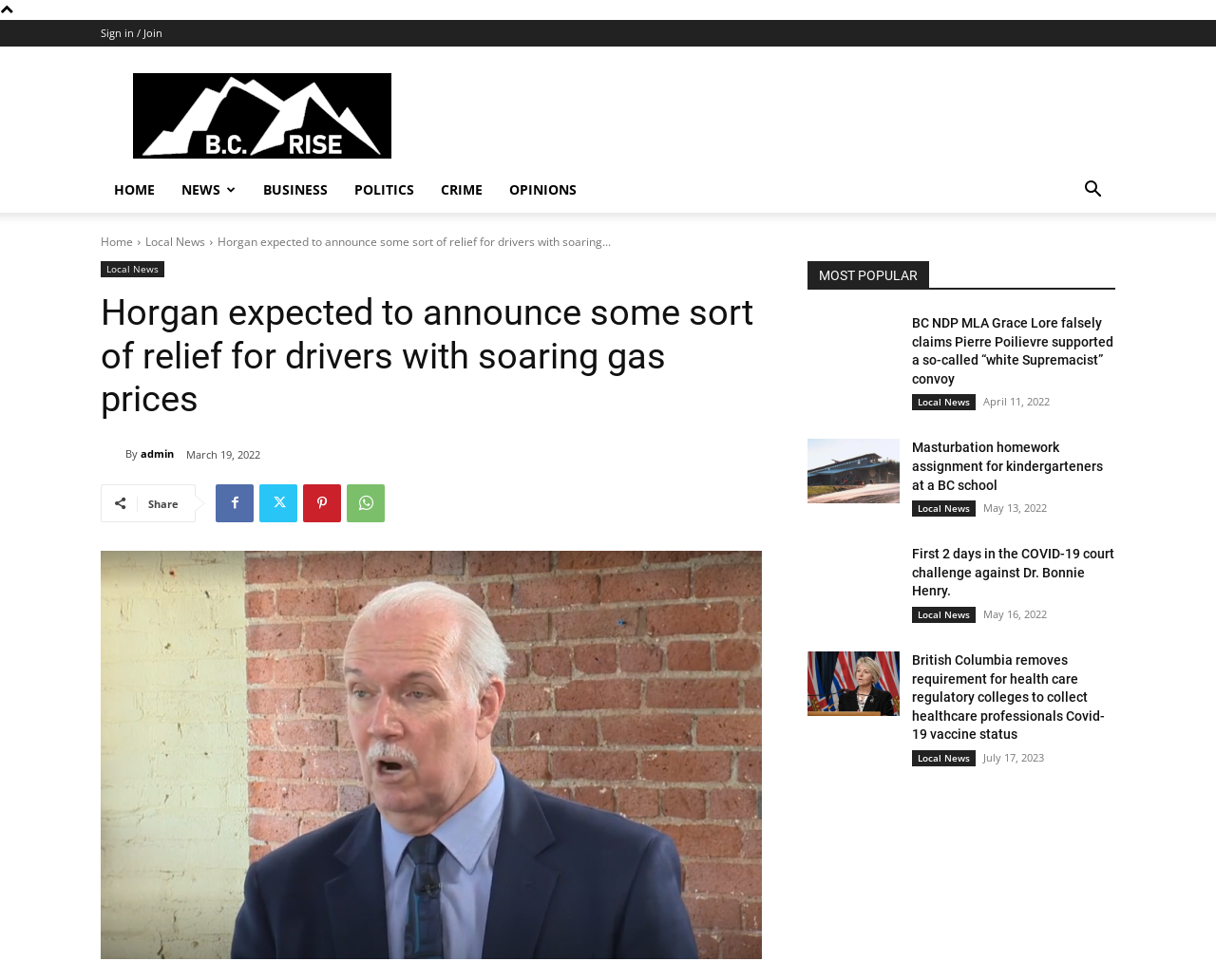Using a single word or phrase, answer the following question: 
What is the date of the news article?

March 19, 2022